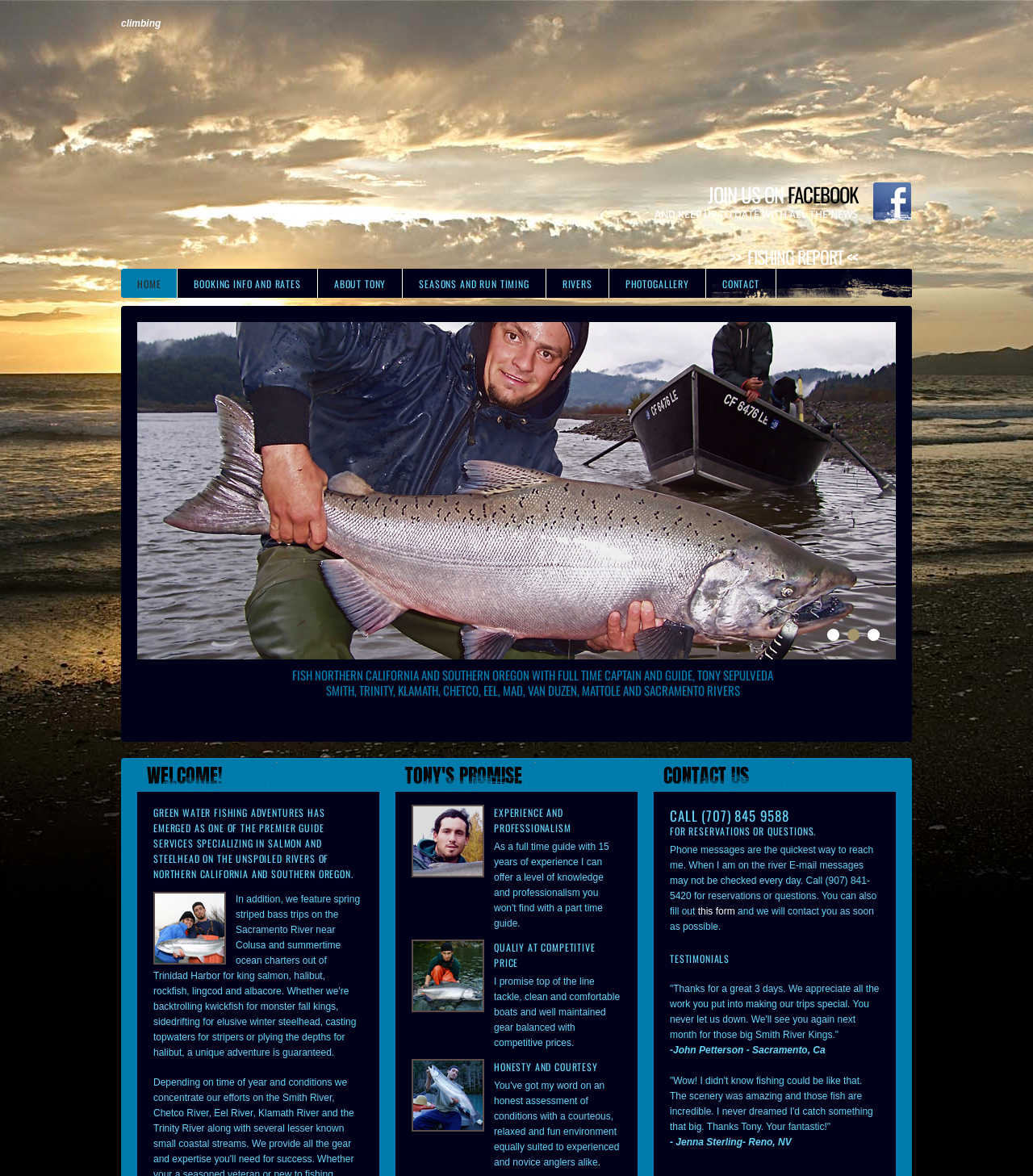Please identify the bounding box coordinates of the element's region that should be clicked to execute the following instruction: "Read the 'TESTIMONIALS'". The bounding box coordinates must be four float numbers between 0 and 1, i.e., [left, top, right, bottom].

[0.648, 0.809, 0.852, 0.822]